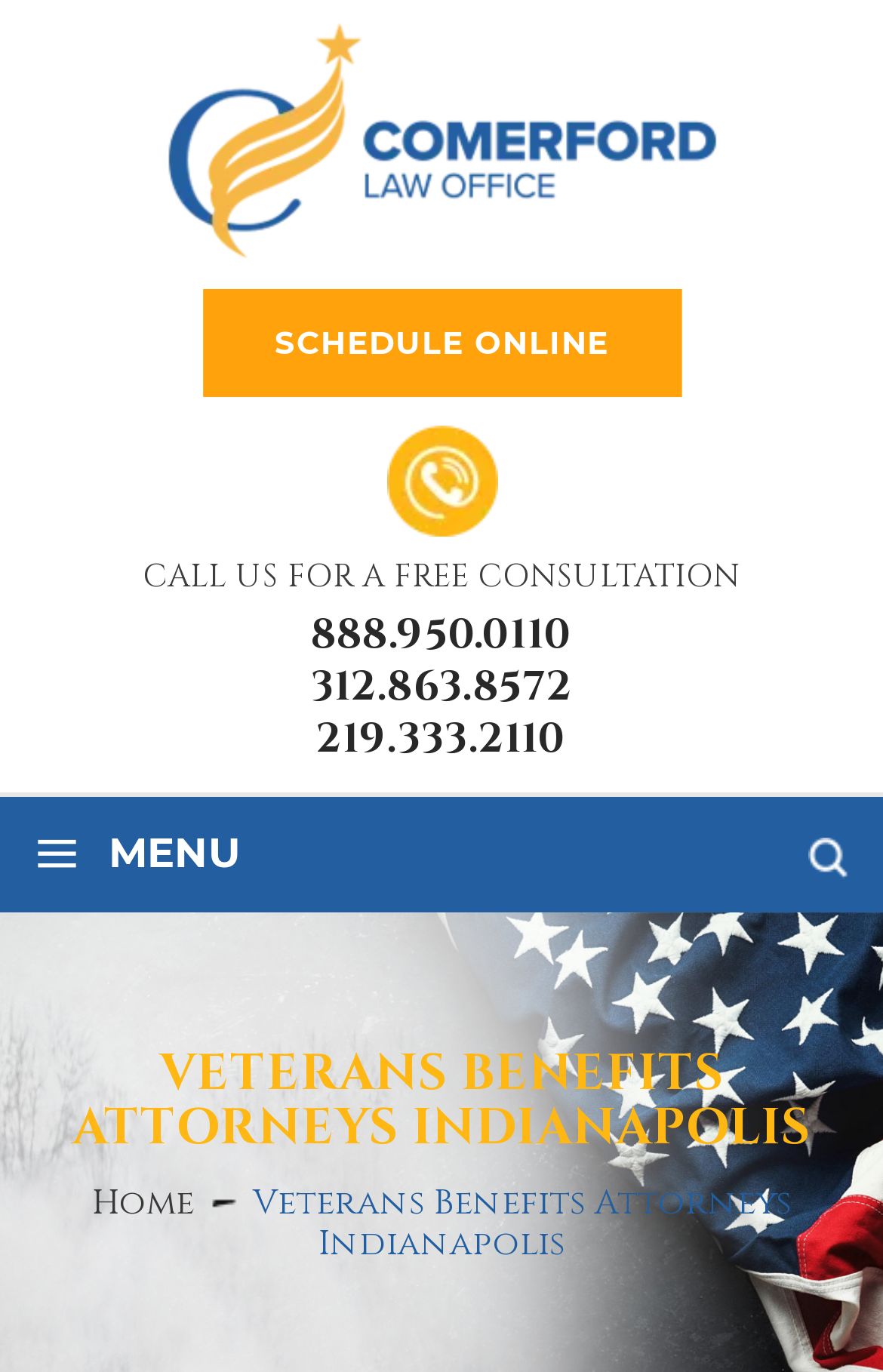What is the text on the 'CLEAR' button?
Using the information from the image, give a concise answer in one word or a short phrase.

CLEAR